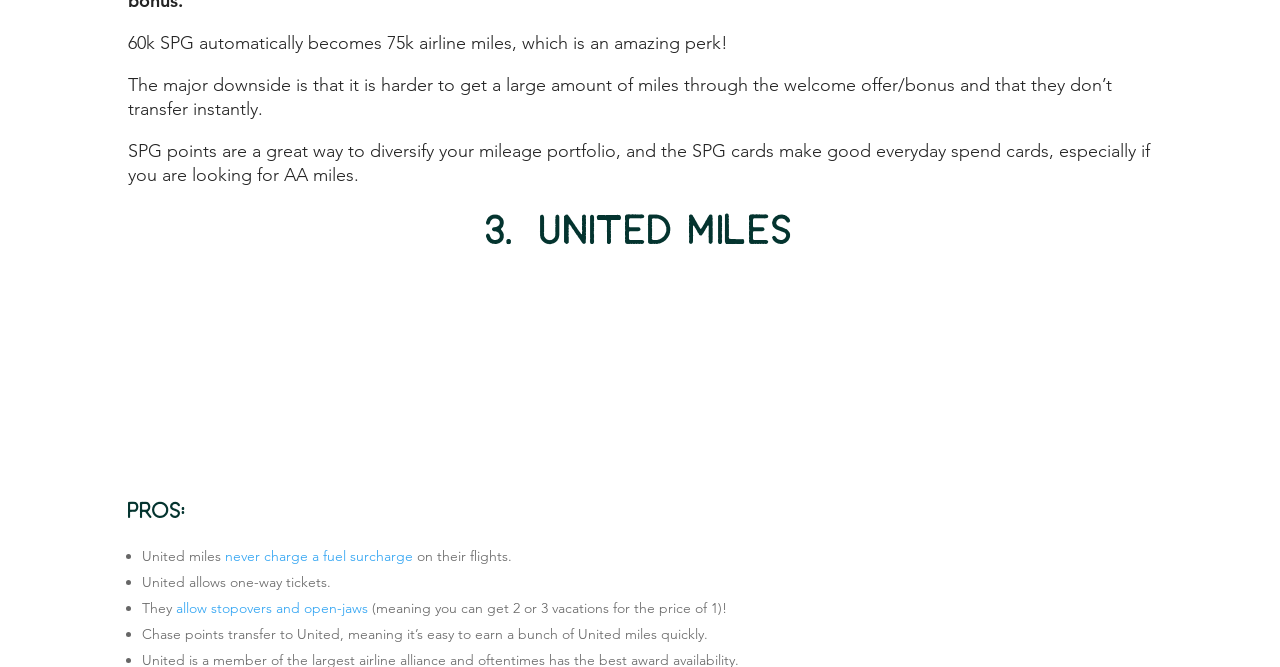Identify the bounding box coordinates for the UI element described as: "off-peak award charts". The coordinates should be provided as four floats between 0 and 1: [left, top, right, bottom].

[0.142, 0.683, 0.248, 0.71]